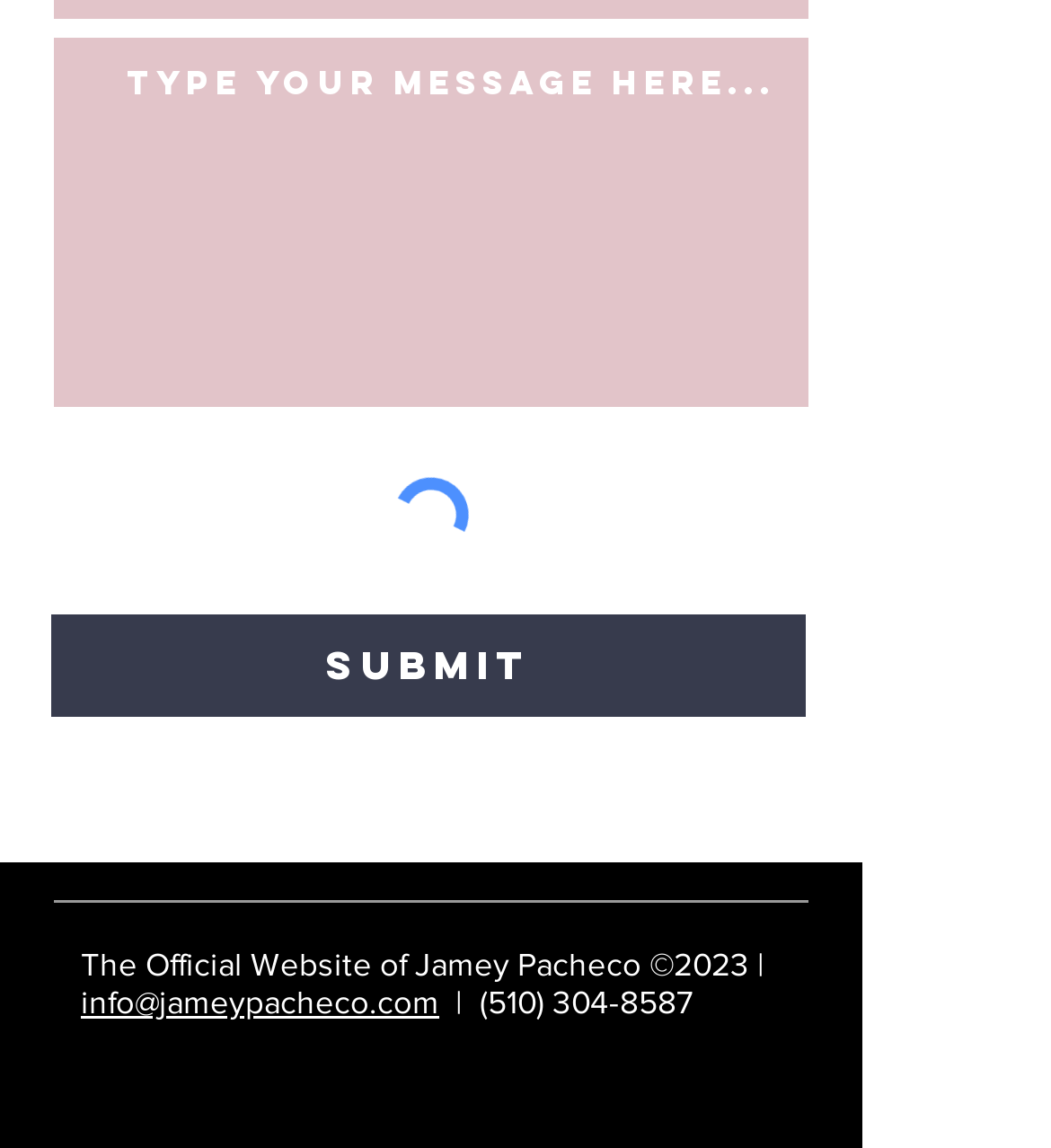Provide a brief response in the form of a single word or phrase:
What is the contact email address?

info@jameypacheco.com